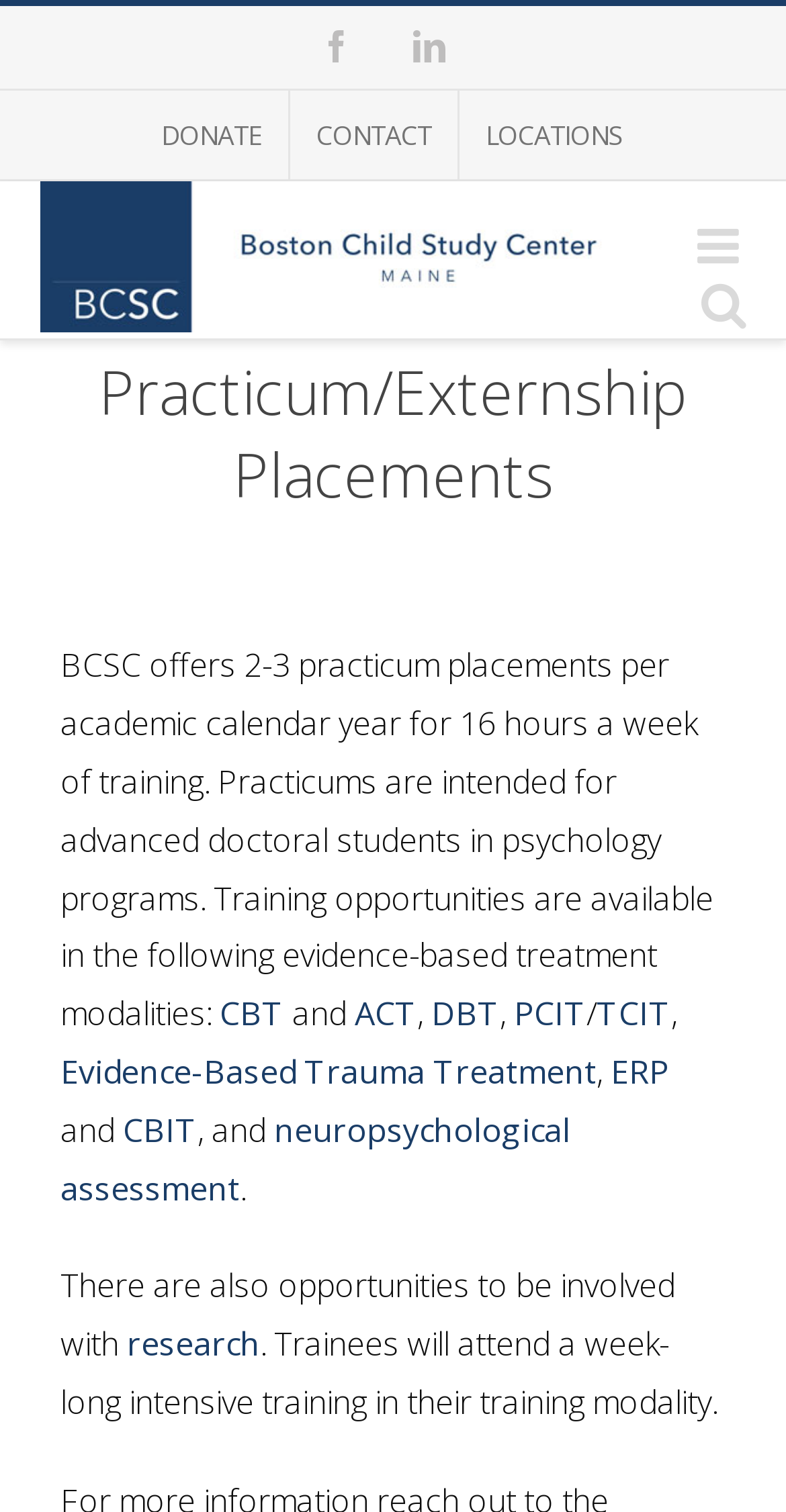Indicate the bounding box coordinates of the clickable region to achieve the following instruction: "Visit Contact page."

[0.369, 0.06, 0.582, 0.119]